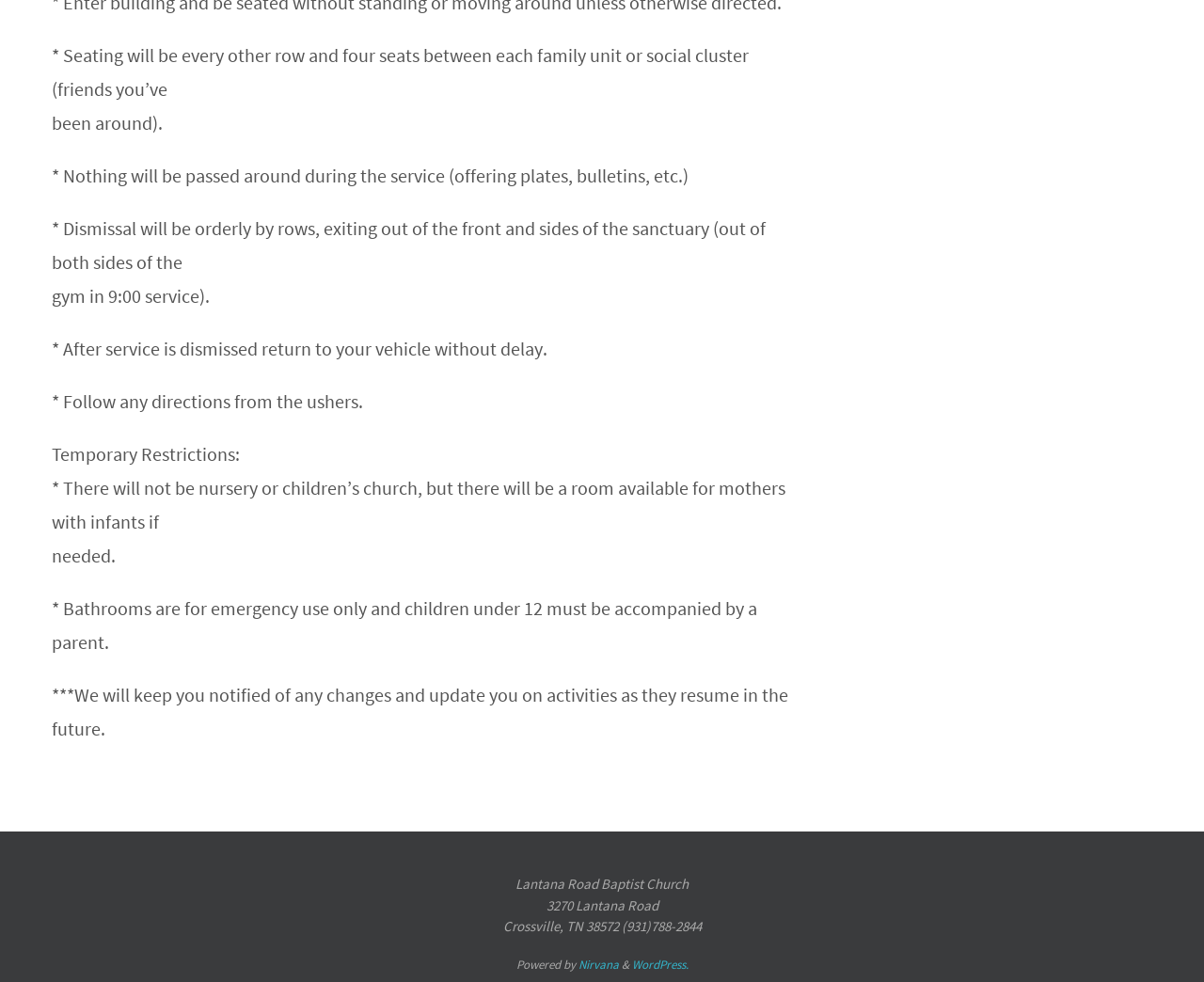Provide a brief response to the question using a single word or phrase: 
How will dismissal be done during the service?

Orderly by rows, exiting out of the front and sides